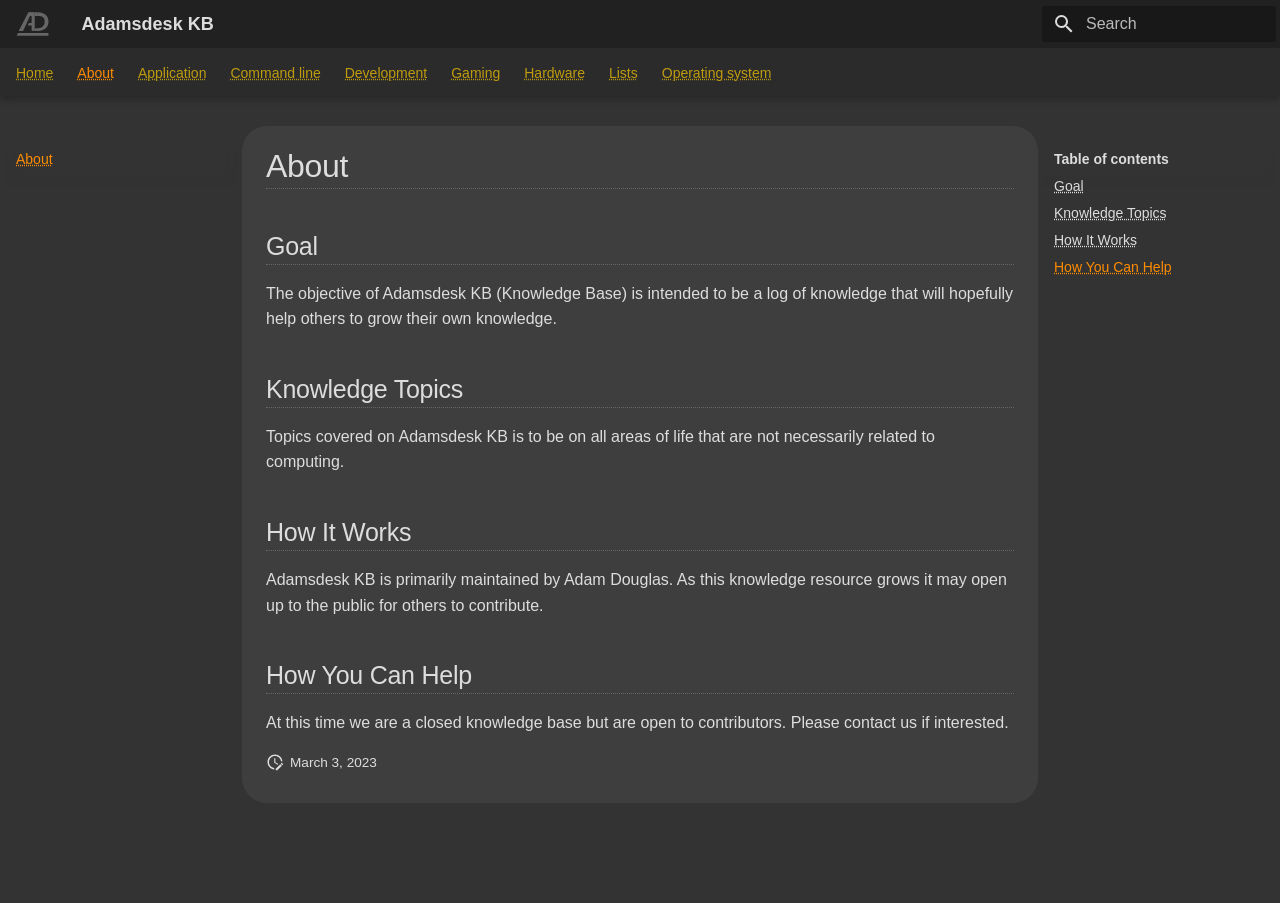Please specify the bounding box coordinates in the format (top-left x, top-left y, bottom-right x, bottom-right y), with values ranging from 0 to 1. Identify the bounding box for the UI component described as follows: Operating system

[0.517, 0.071, 0.603, 0.091]